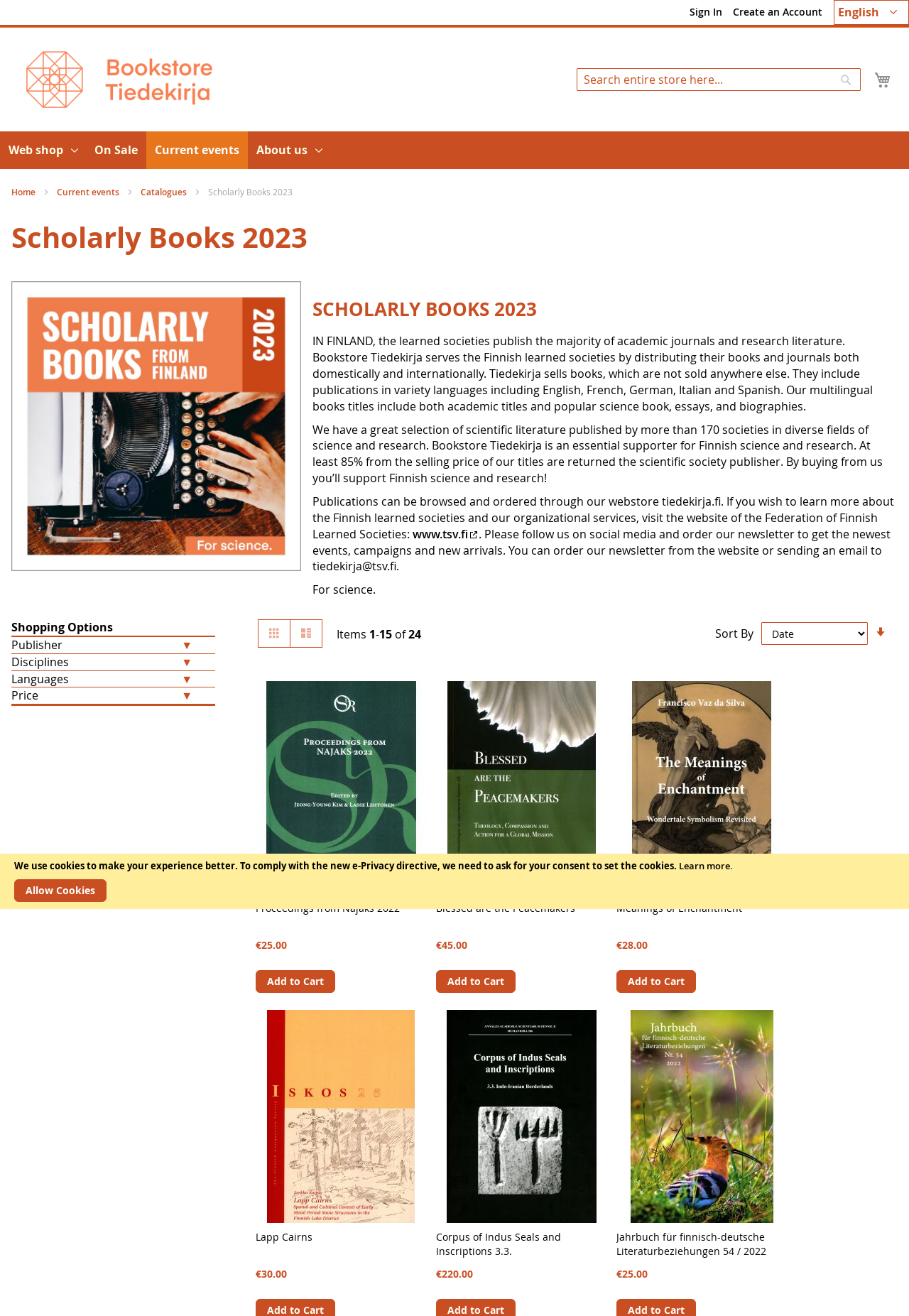Identify the bounding box coordinates for the element you need to click to achieve the following task: "Search for scholarly books". Provide the bounding box coordinates as four float numbers between 0 and 1, in the form [left, top, right, bottom].

[0.634, 0.052, 0.947, 0.069]